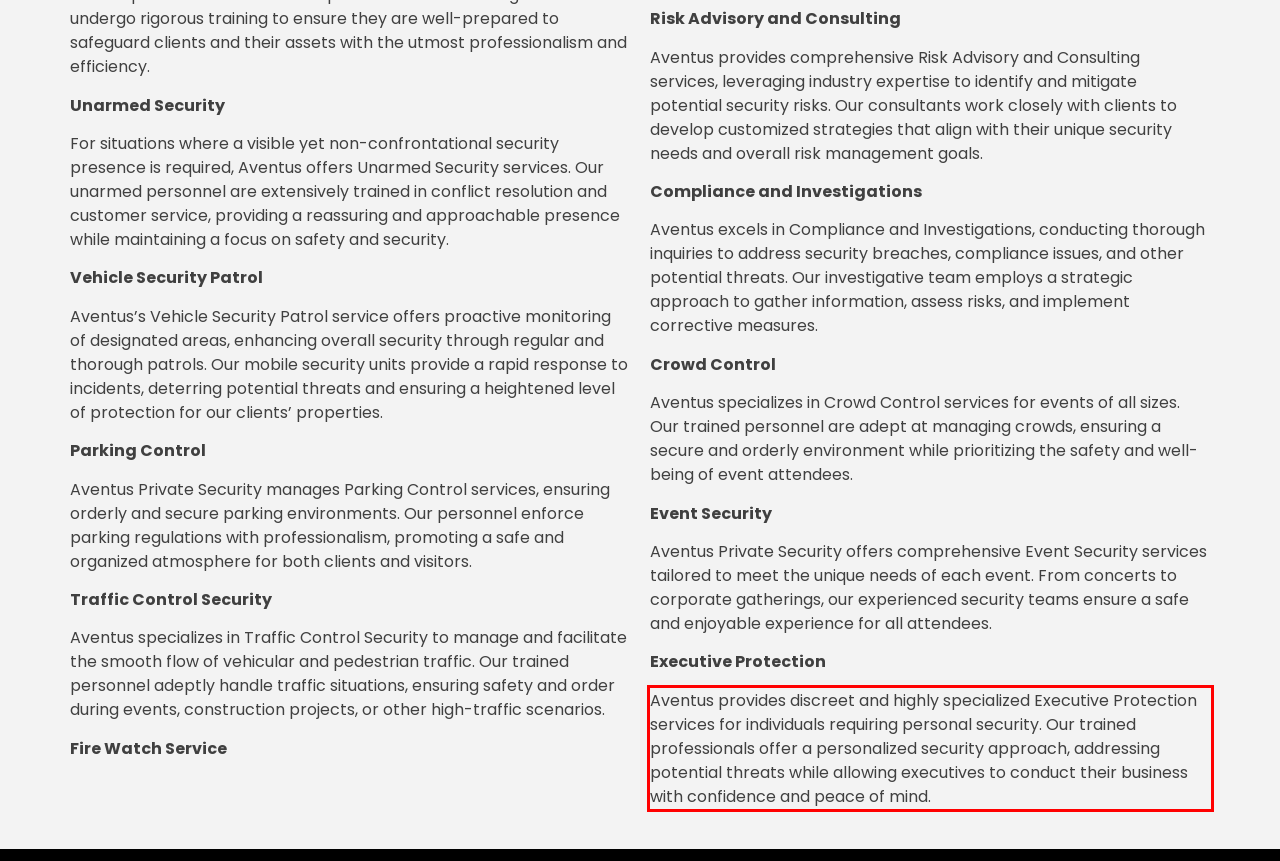Given a screenshot of a webpage, locate the red bounding box and extract the text it encloses.

Aventus provides discreet and highly specialized Executive Protection services for individuals requiring personal security. Our trained professionals offer a personalized security approach, addressing potential threats while allowing executives to conduct their business with confidence and peace of mind.